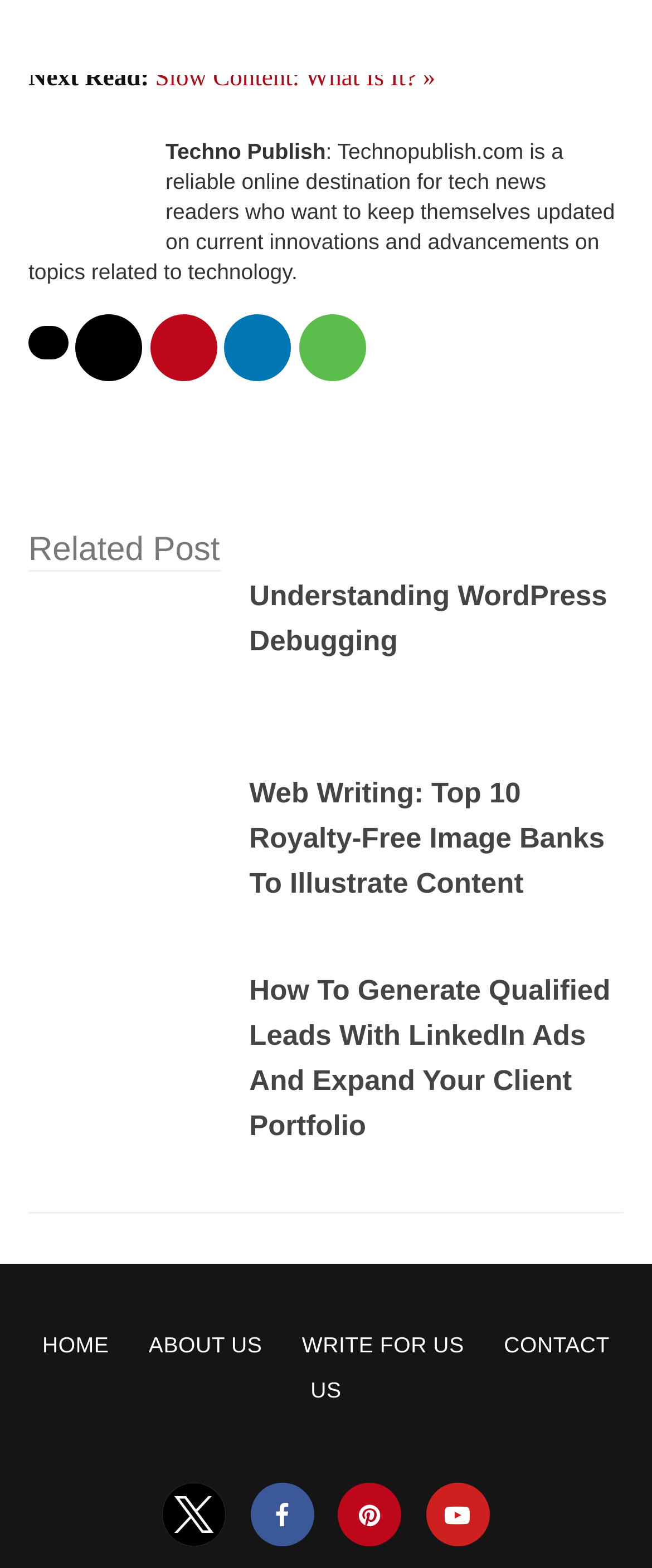Please find the bounding box coordinates of the element that you should click to achieve the following instruction: "Read the article about WordPress debugging". The coordinates should be presented as four float numbers between 0 and 1: [left, top, right, bottom].

[0.382, 0.37, 0.931, 0.419]